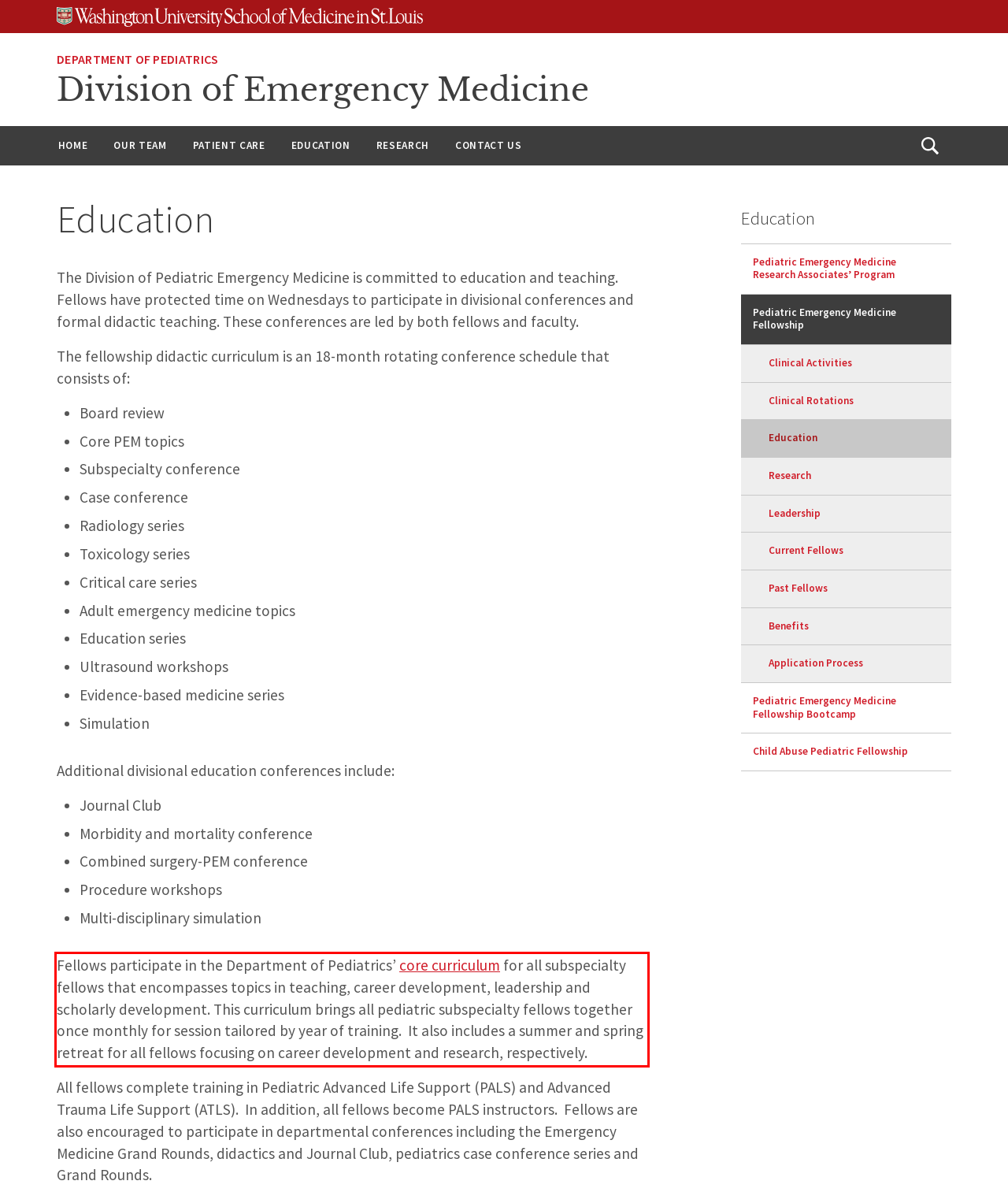Please perform OCR on the text within the red rectangle in the webpage screenshot and return the text content.

Fellows participate in the Department of Pediatrics’ core curriculum for all subspecialty fellows that encompasses topics in teaching, career development, leadership and scholarly development. This curriculum brings all pediatric subspecialty fellows together once monthly for session tailored by year of training. It also includes a summer and spring retreat for all fellows focusing on career development and research, respectively.